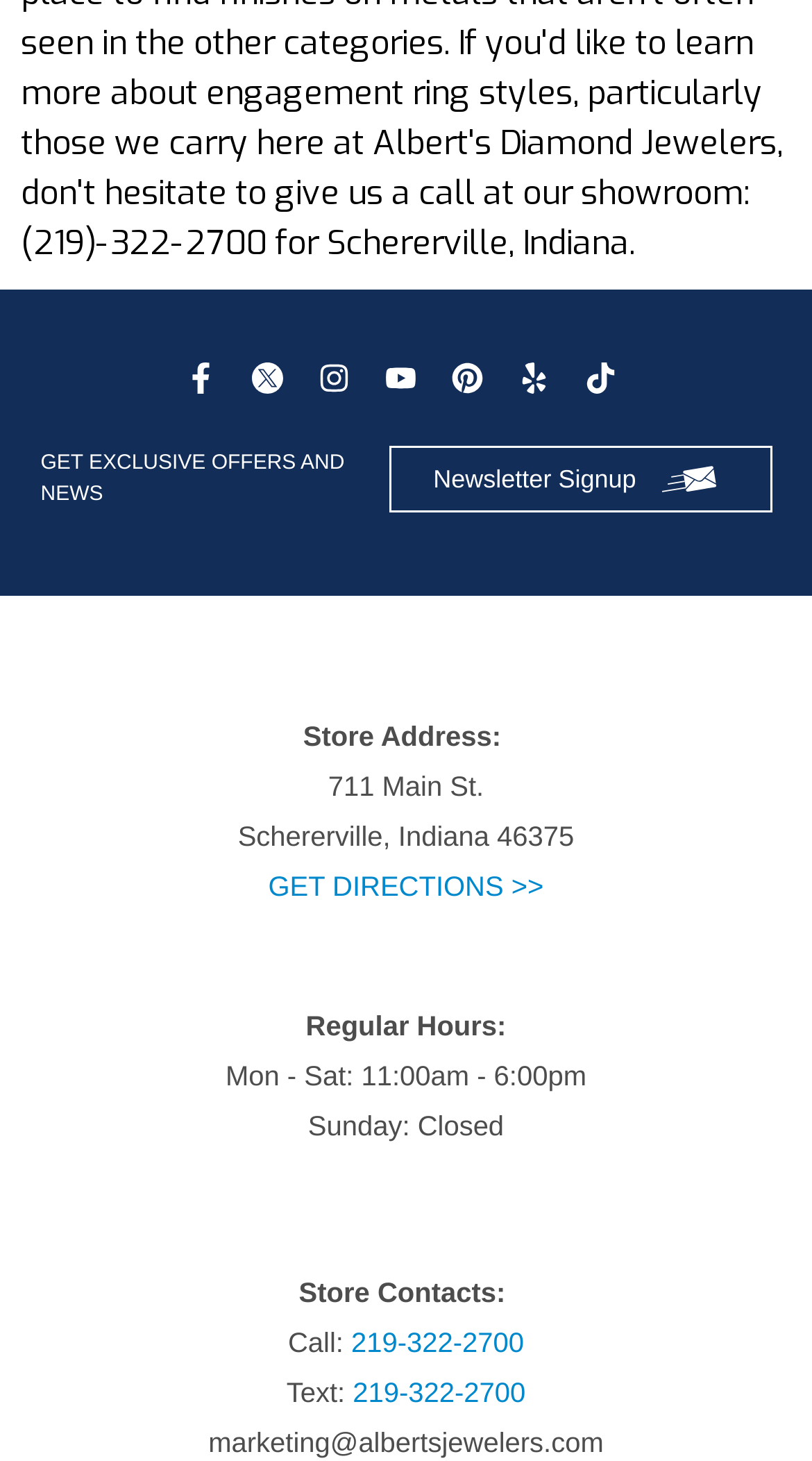Use a single word or phrase to answer the following:
What is the phone number of the store?

219-322-2700